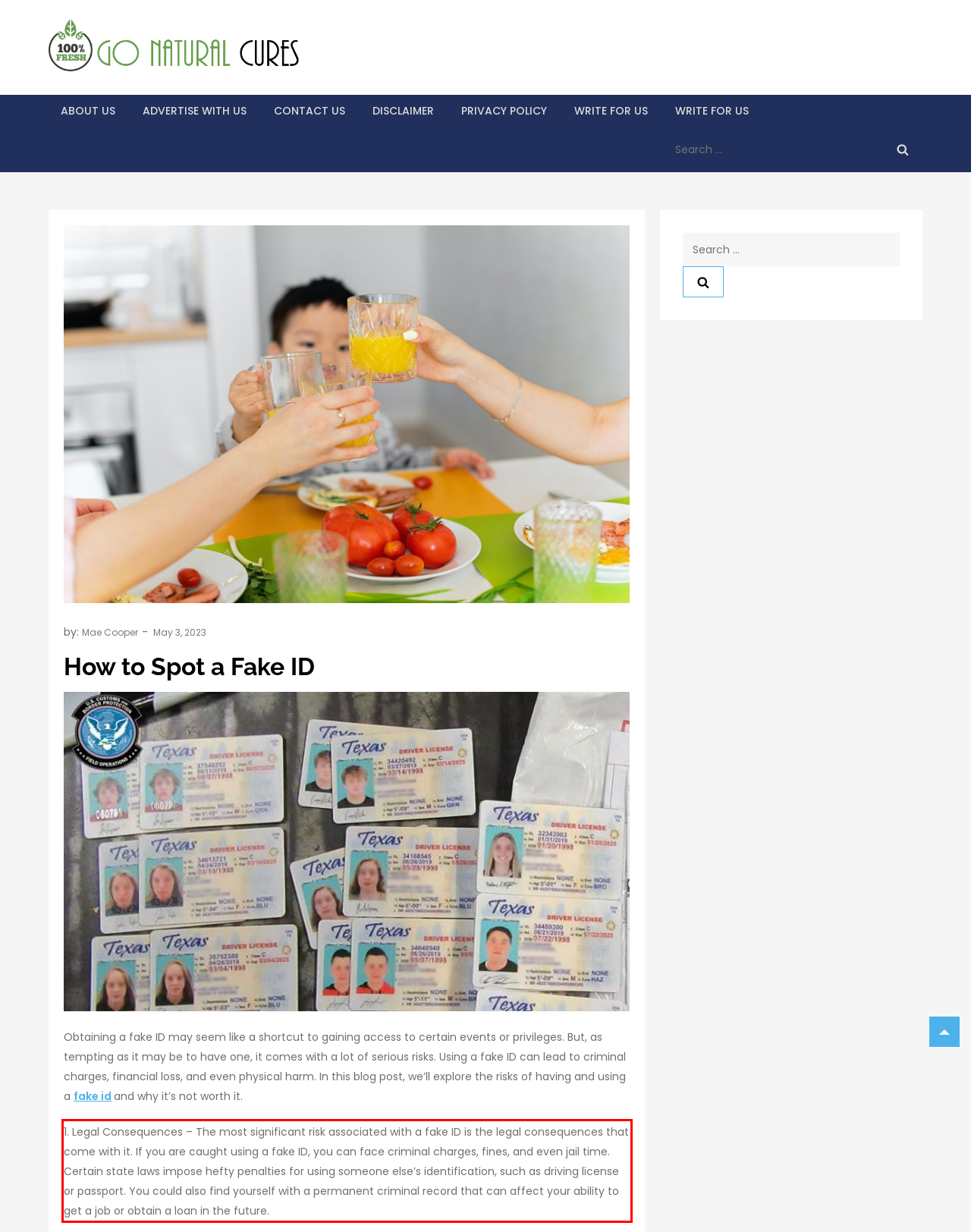Analyze the red bounding box in the provided webpage screenshot and generate the text content contained within.

1. Legal Consequences – The most significant risk associated with a fake ID is the legal consequences that come with it. If you are caught using a fake ID, you can face criminal charges, fines, and even jail time. Certain state laws impose hefty penalties for using someone else’s identification, such as driving license or passport. You could also find yourself with a permanent criminal record that can affect your ability to get a job or obtain a loan in the future.